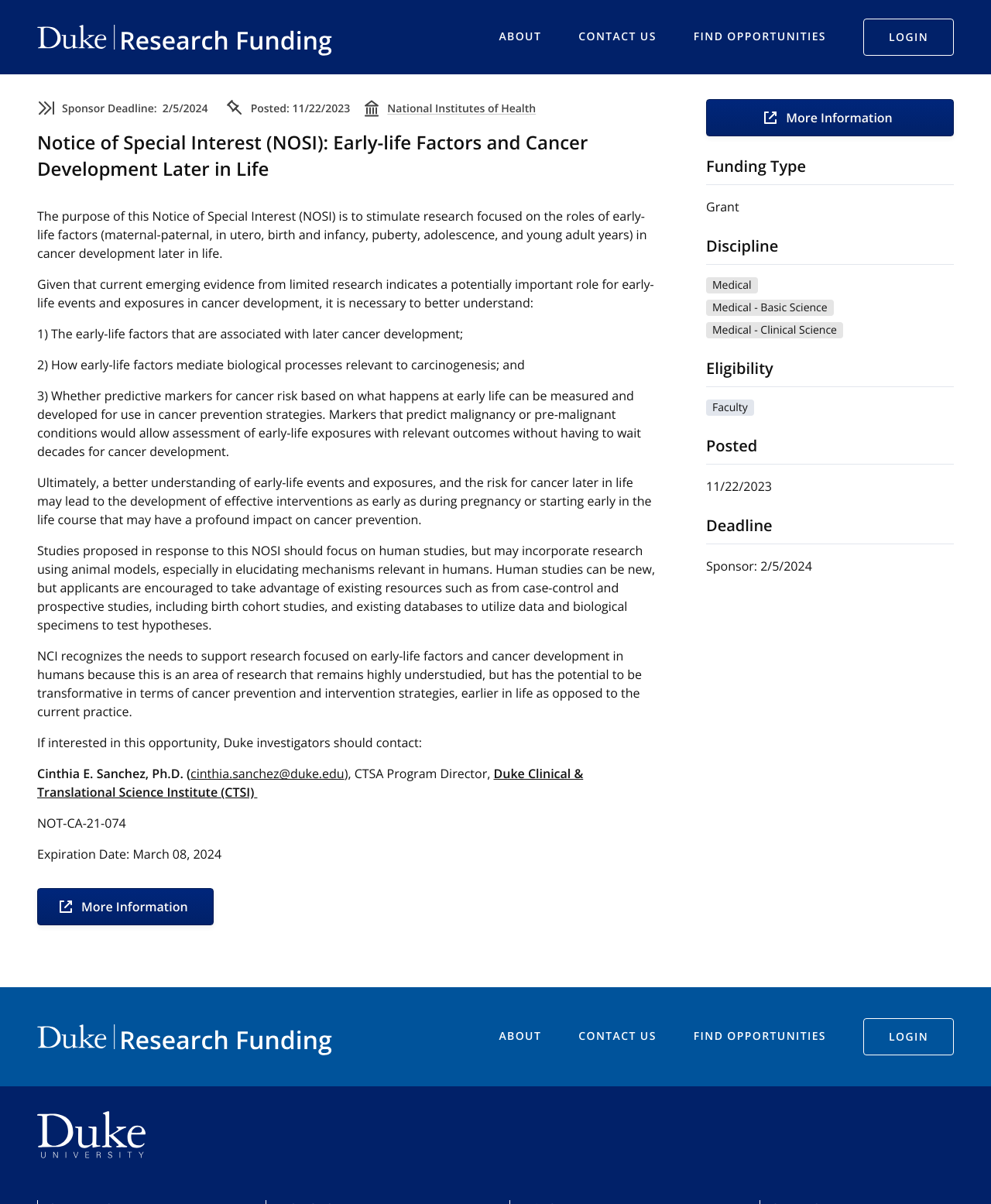Determine the bounding box coordinates of the clickable element to complete this instruction: "Click on 'CONTACT US'". Provide the coordinates in the format of four float numbers between 0 and 1, [left, top, right, bottom].

[0.584, 0.018, 0.662, 0.043]